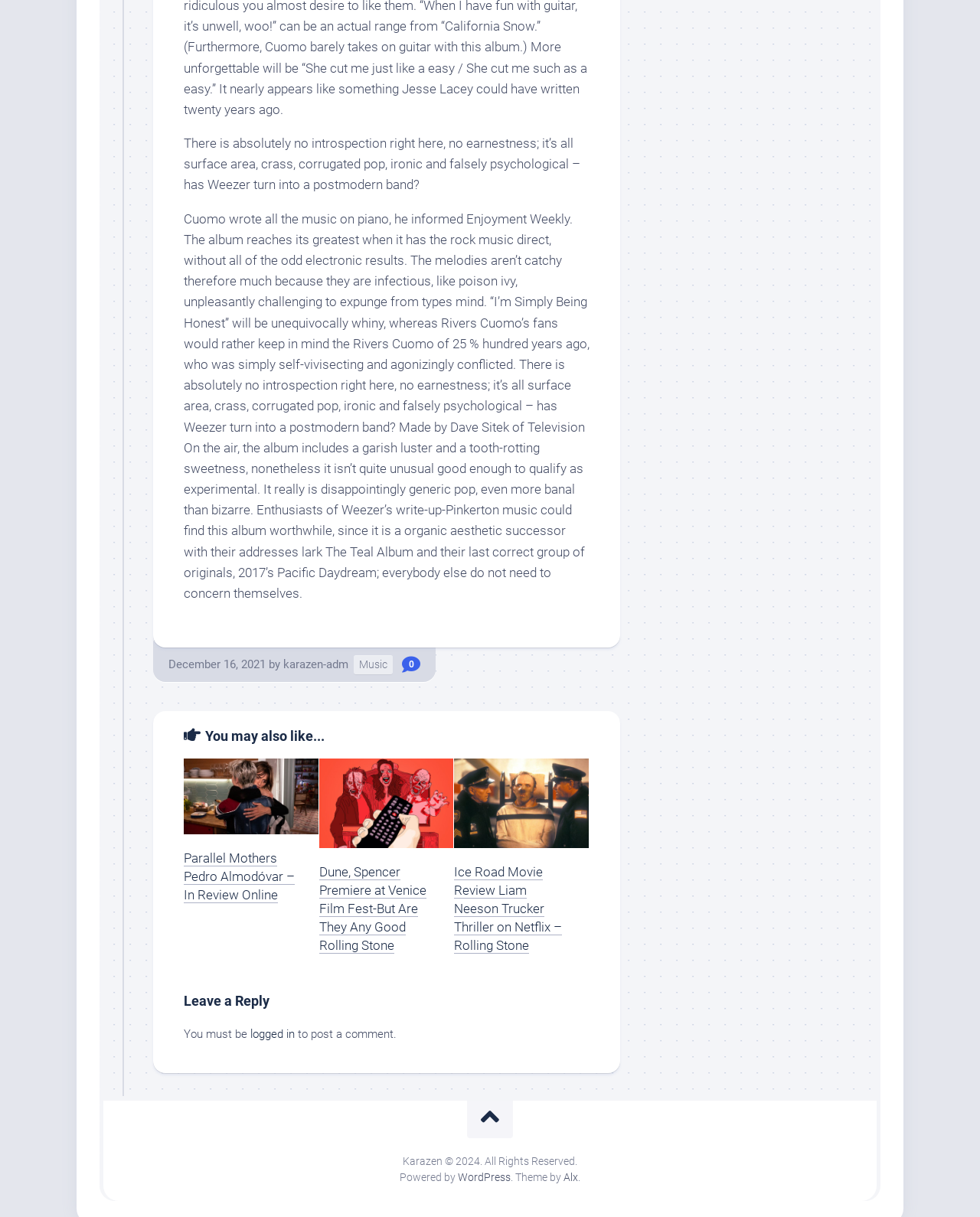Determine the bounding box coordinates of the clickable element necessary to fulfill the instruction: "Click on the 'Music' link". Provide the coordinates as four float numbers within the 0 to 1 range, i.e., [left, top, right, bottom].

[0.361, 0.539, 0.401, 0.554]